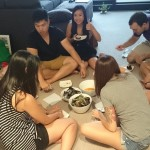Provide a one-word or one-phrase answer to the question:
How many people are in the group?

A group